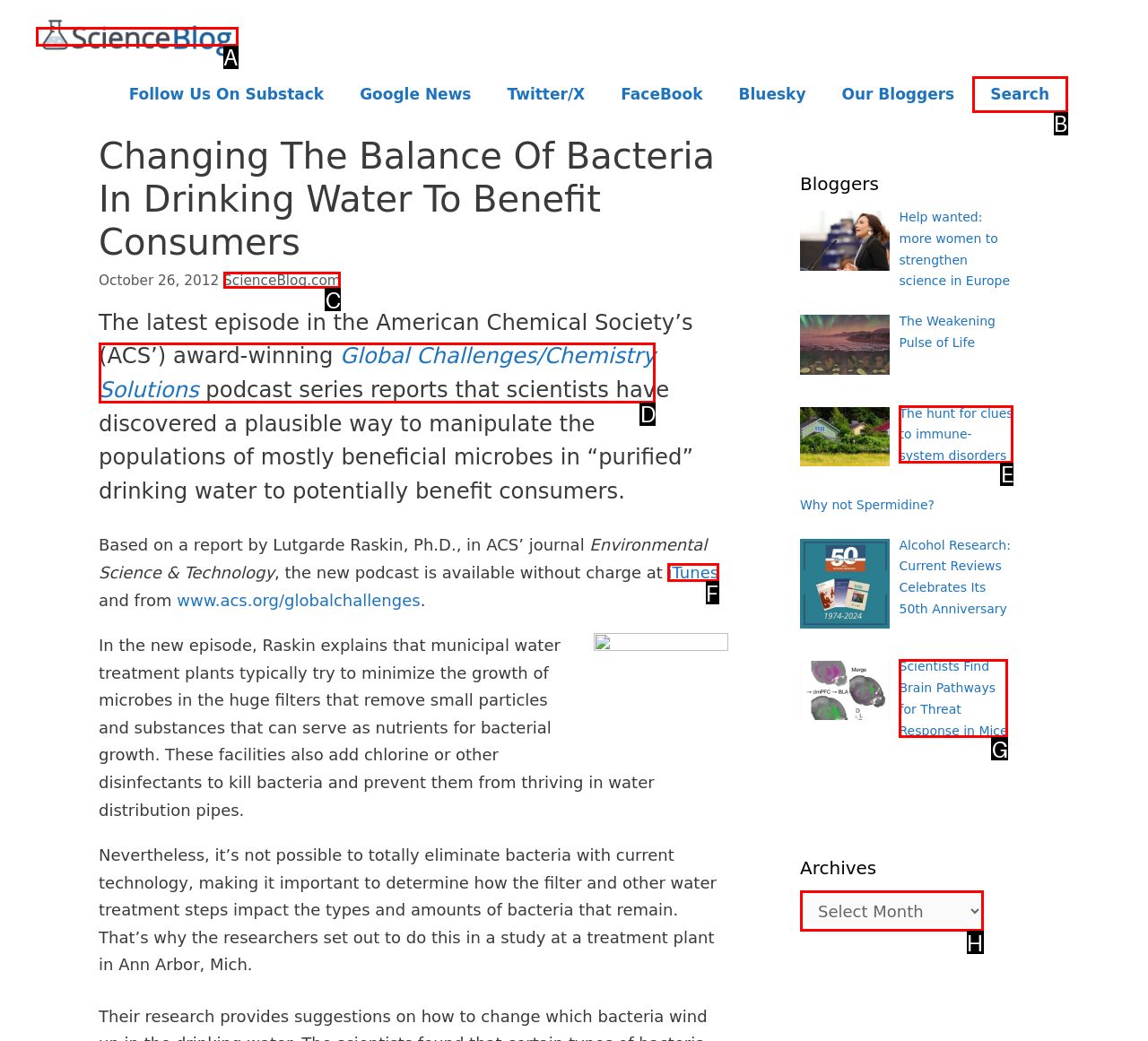Choose the letter of the option that needs to be clicked to perform the task: Listen to the Global Challenges/Chemistry Solutions podcast on iTunes. Answer with the letter.

F